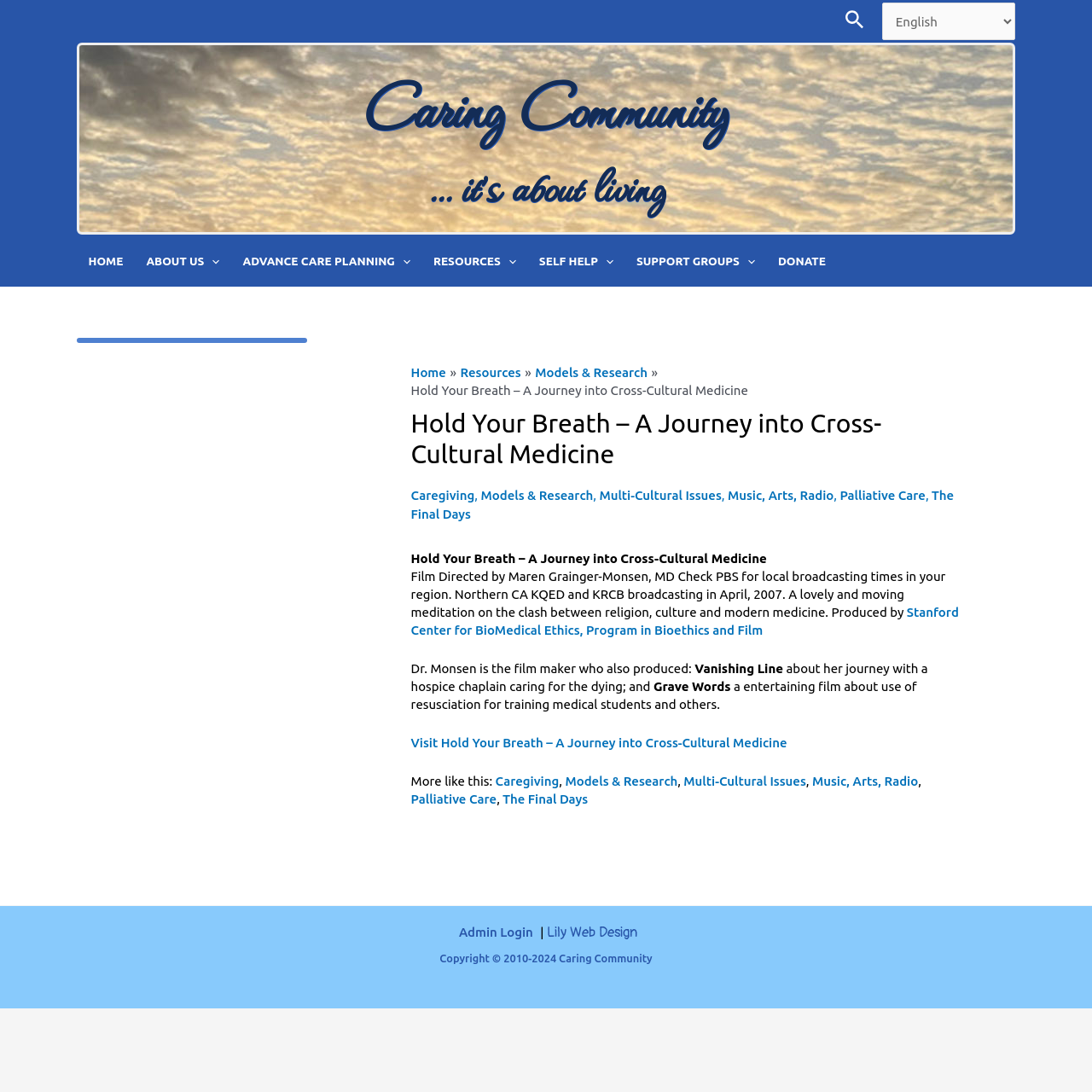Determine the bounding box coordinates for the area that should be clicked to carry out the following instruction: "Select a language".

[0.807, 0.003, 0.93, 0.037]